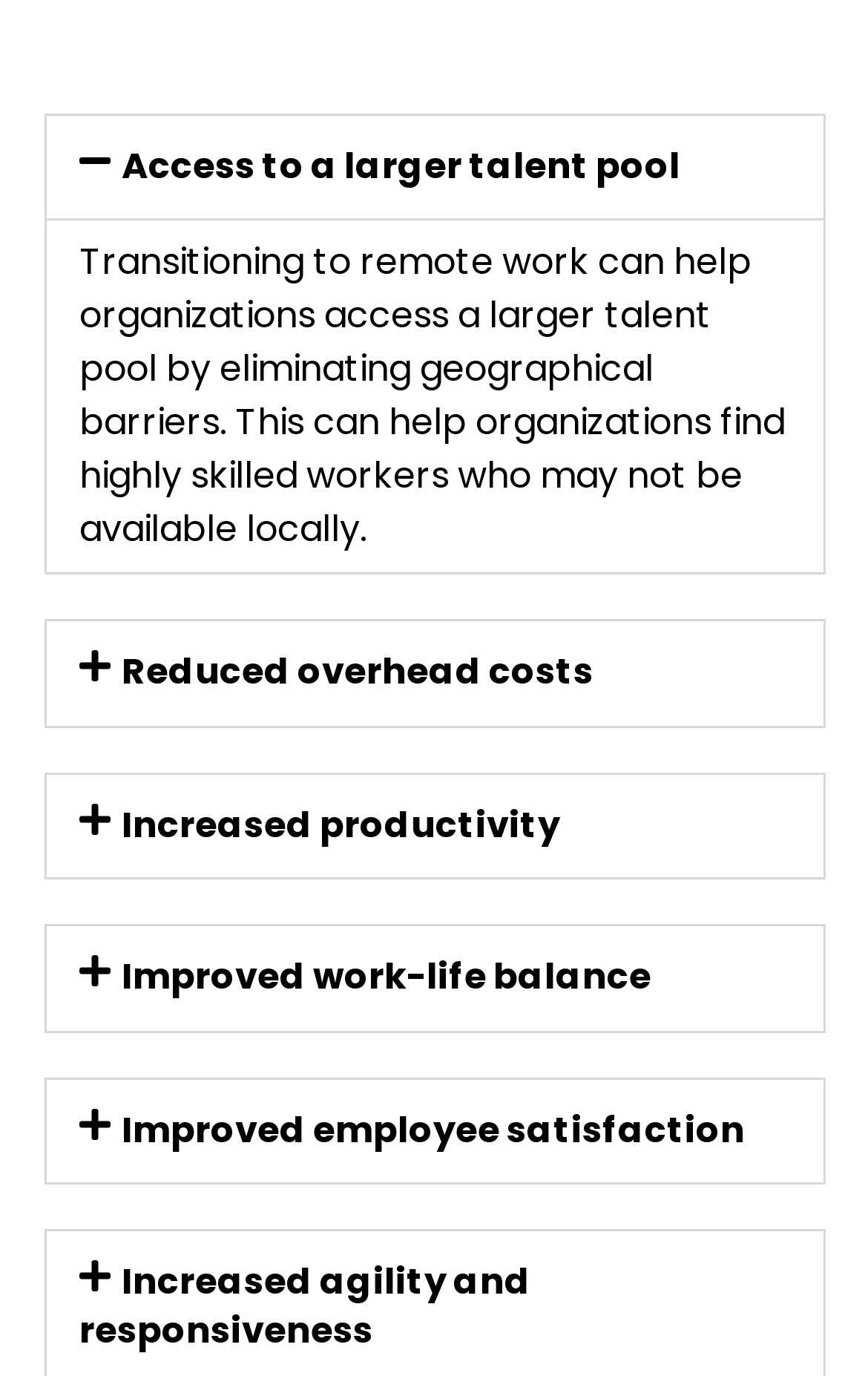Can you pinpoint the bounding box coordinates for the clickable element required for this instruction: "Click the 'Reduced overhead costs' button"? The coordinates should be four float numbers between 0 and 1, i.e., [left, top, right, bottom].

[0.053, 0.452, 0.947, 0.527]